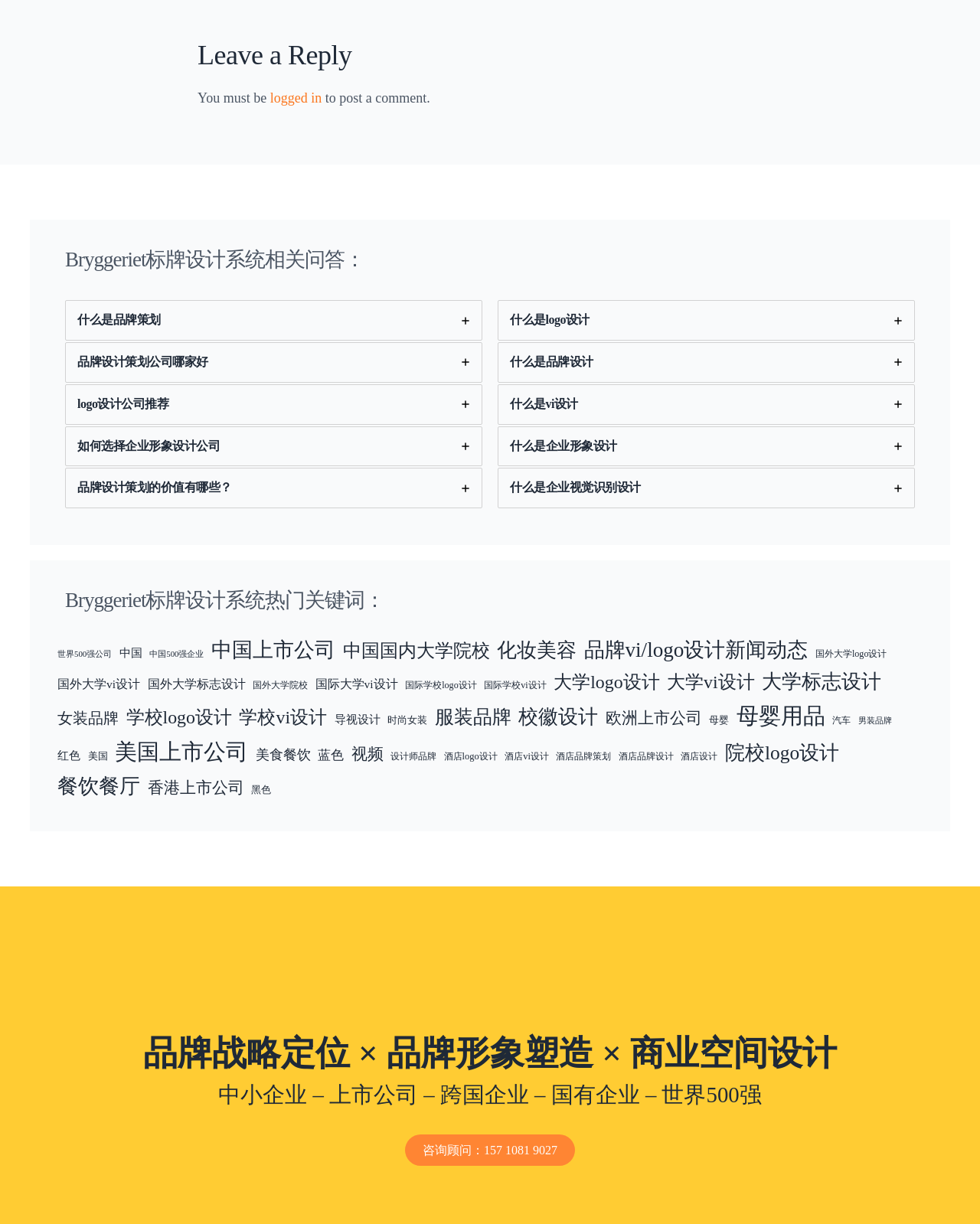Answer succinctly with a single word or phrase:
What is the text of the second heading?

Bryggeriet标牌设计系统相关问答：